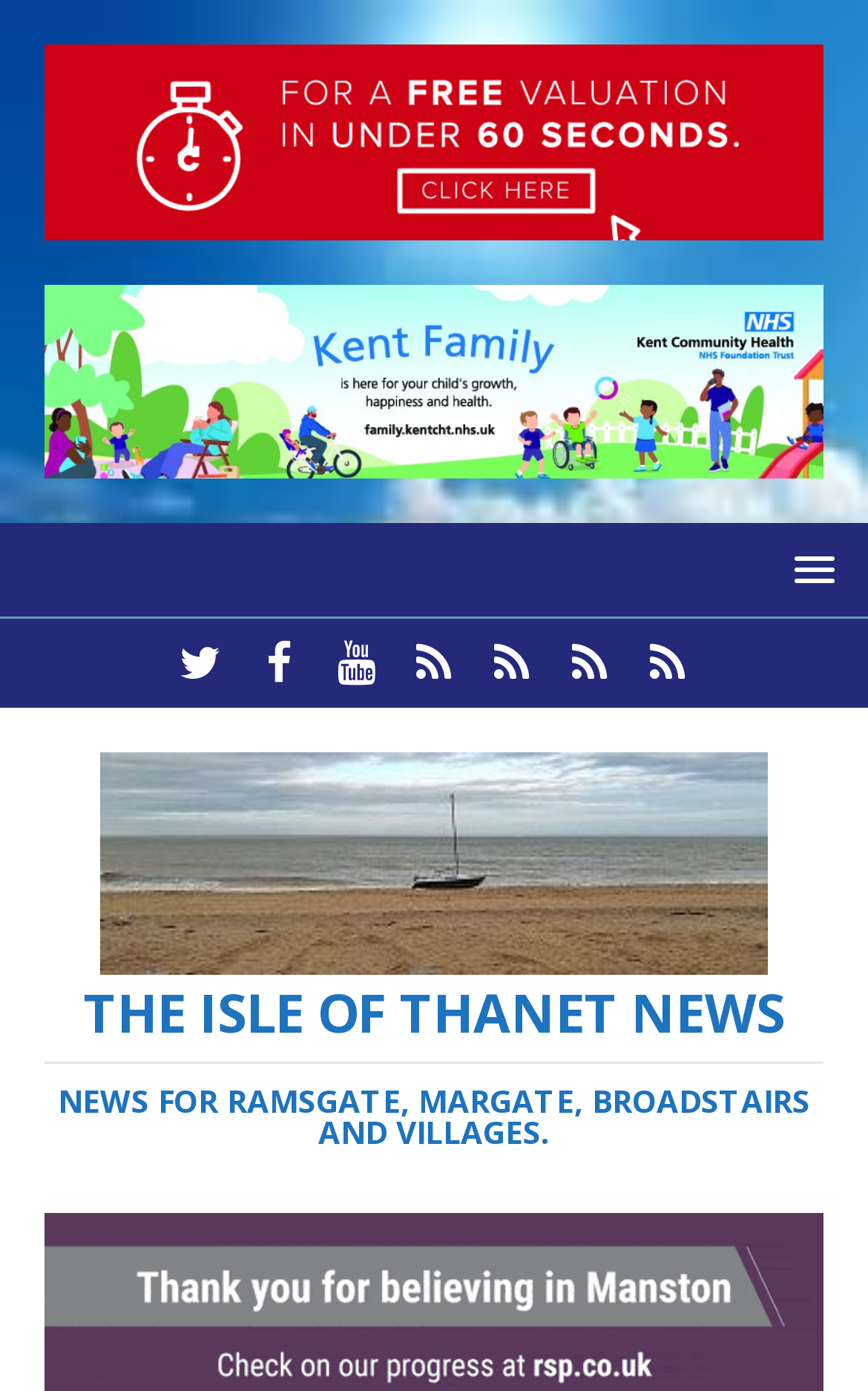What is the location covered by the news organization? Analyze the screenshot and reply with just one word or a short phrase.

Ramsgate, Margate, Broadstairs, and villages